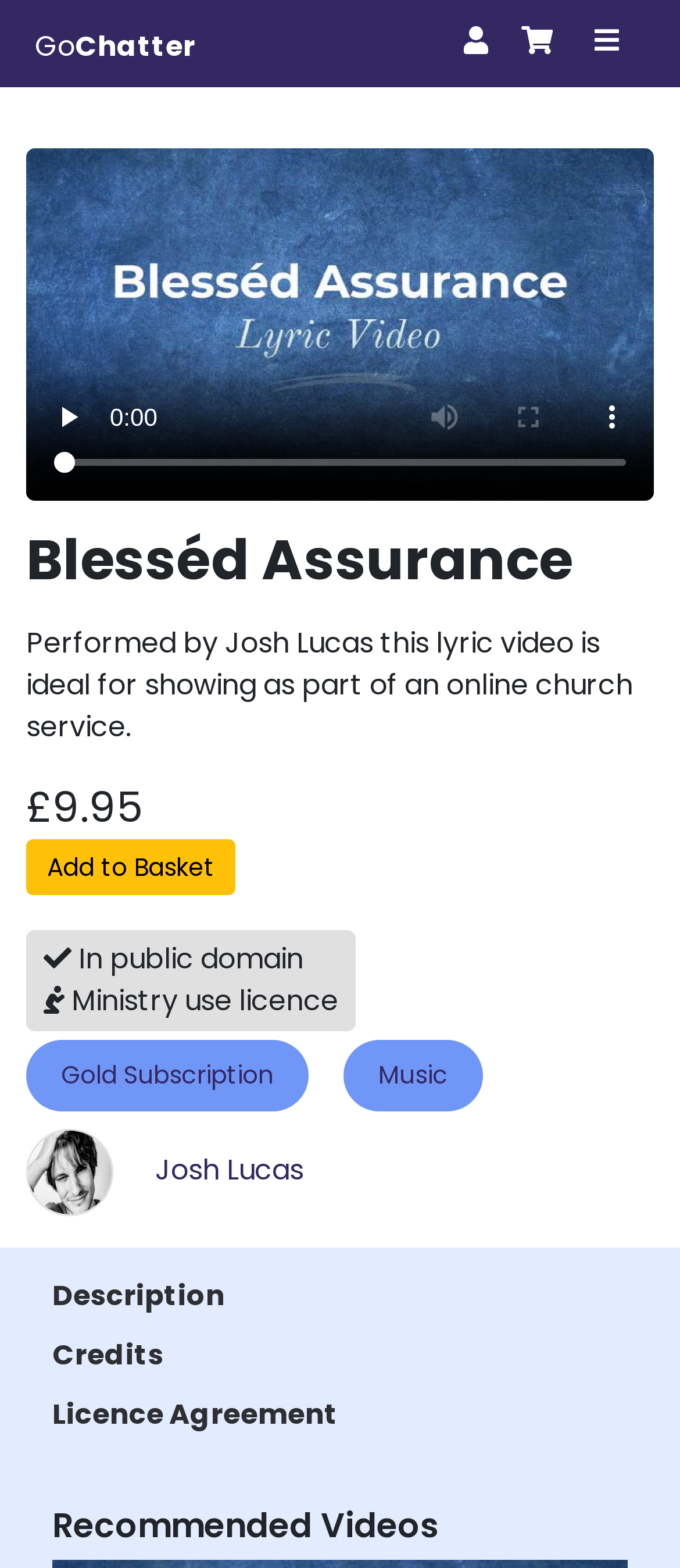Identify the bounding box for the described UI element. Provide the coordinates in (top-left x, top-left y, bottom-right x, bottom-right y) format with values ranging from 0 to 1: GoChatter

[0.051, 0.017, 0.287, 0.042]